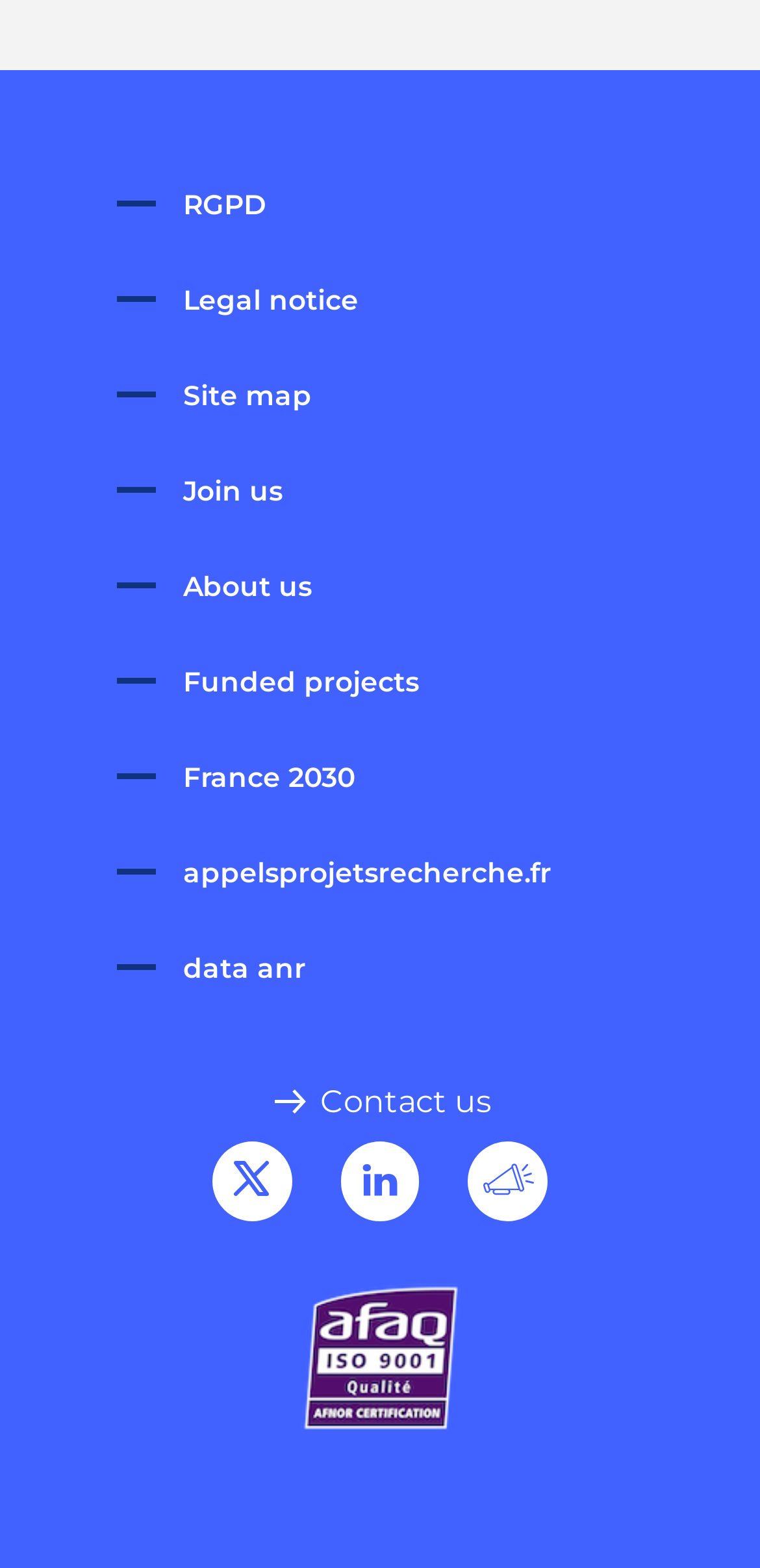Answer the question below with a single word or a brief phrase: 
What is the purpose of the 'Site map' link?

To navigate the site